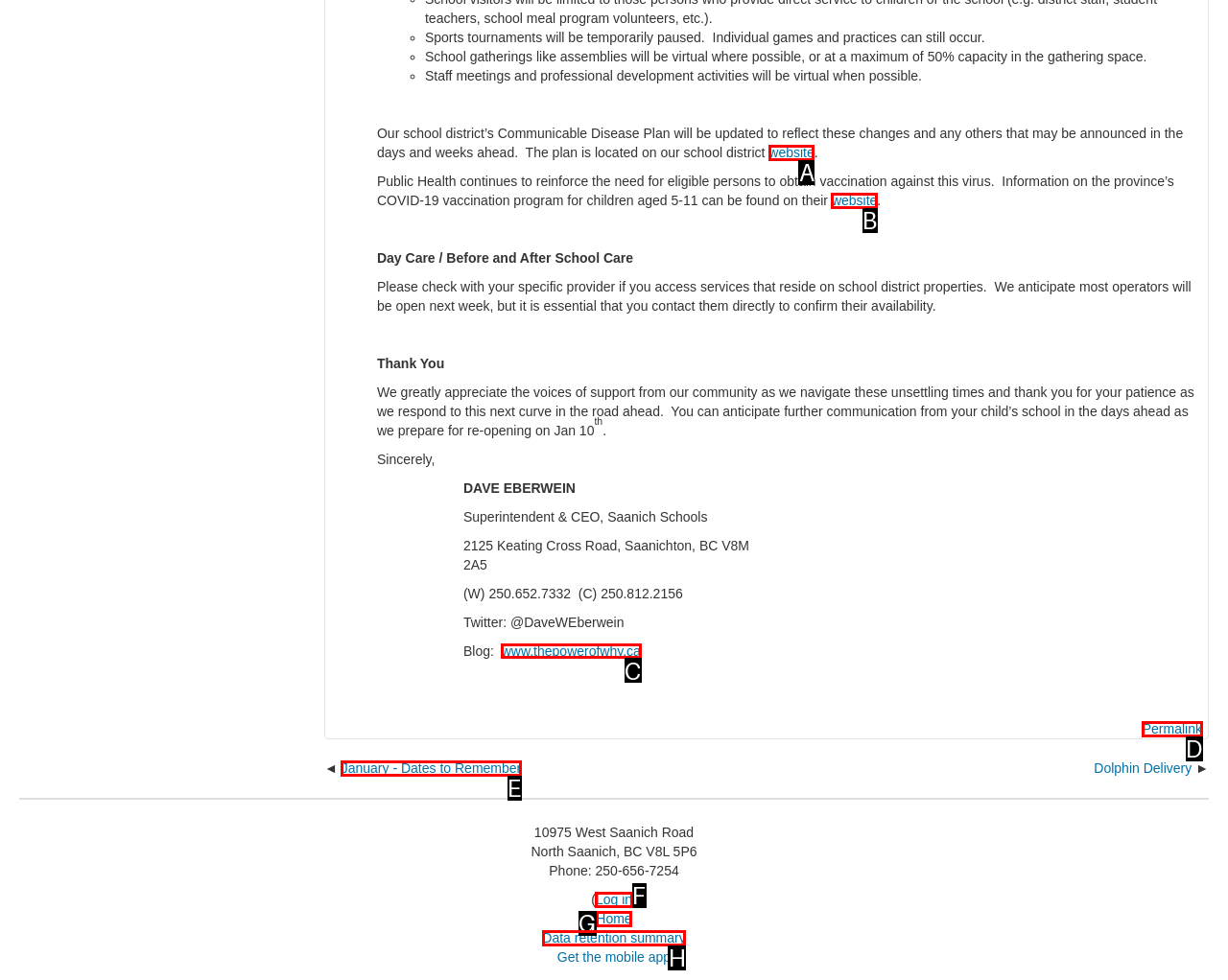Given the task: Visit the blog of the Superintendent & CEO, Saanich Schools, point out the letter of the appropriate UI element from the marked options in the screenshot.

C